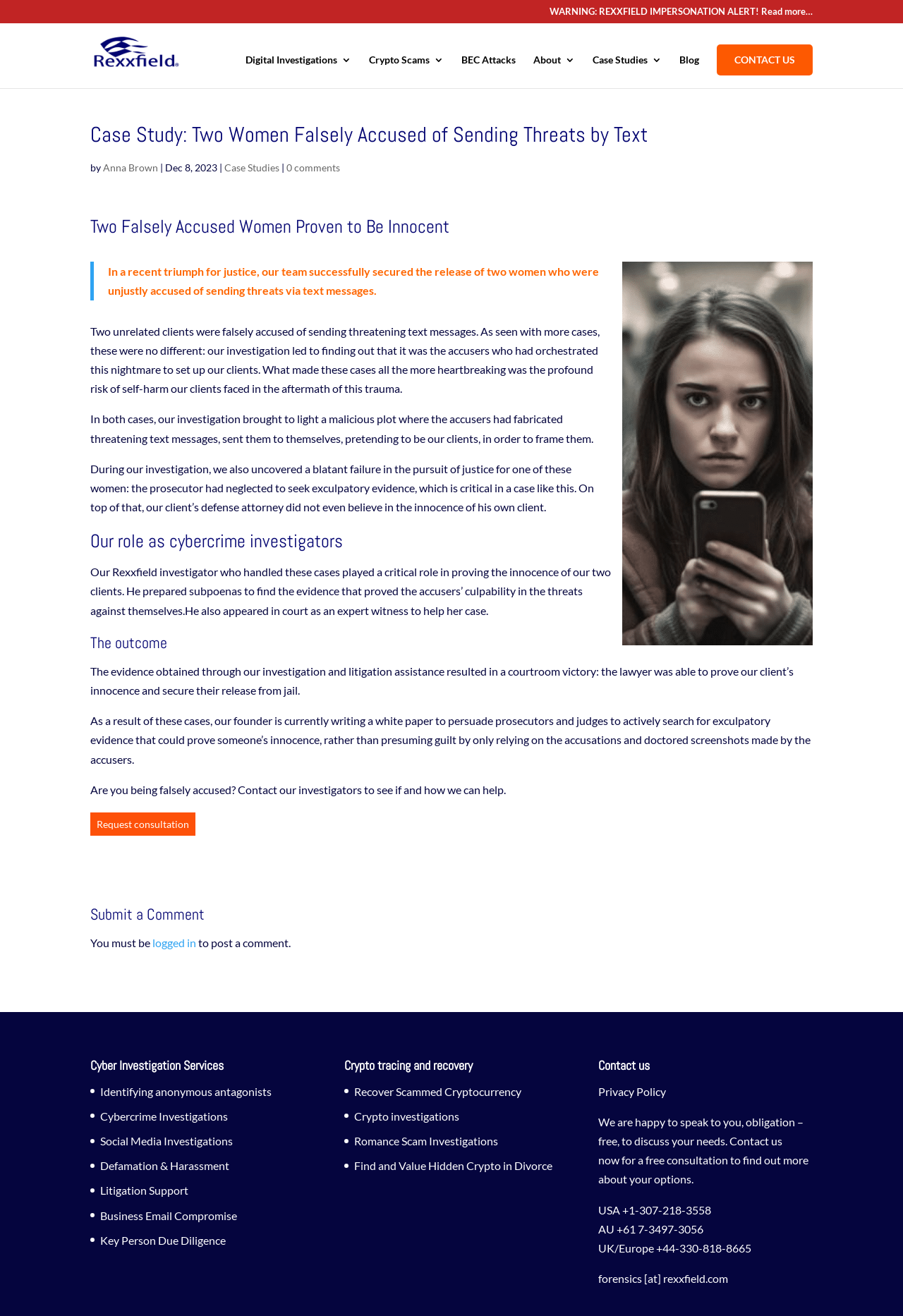Please specify the bounding box coordinates for the clickable region that will help you carry out the instruction: "Request a consultation".

[0.1, 0.617, 0.216, 0.635]